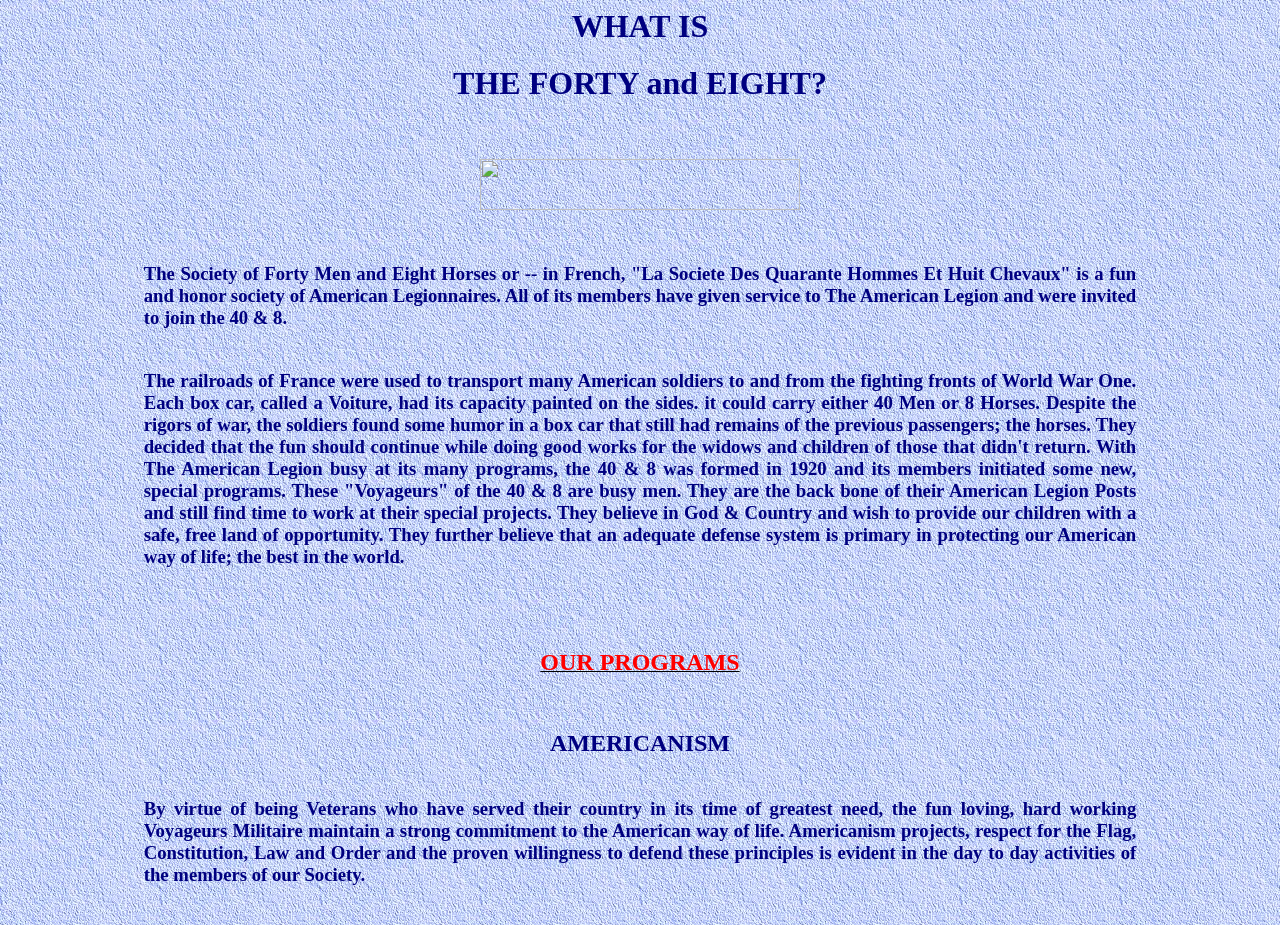Respond with a single word or phrase for the following question: 
What was the capacity of each box car in World War One?

40 Men or 8 Horses